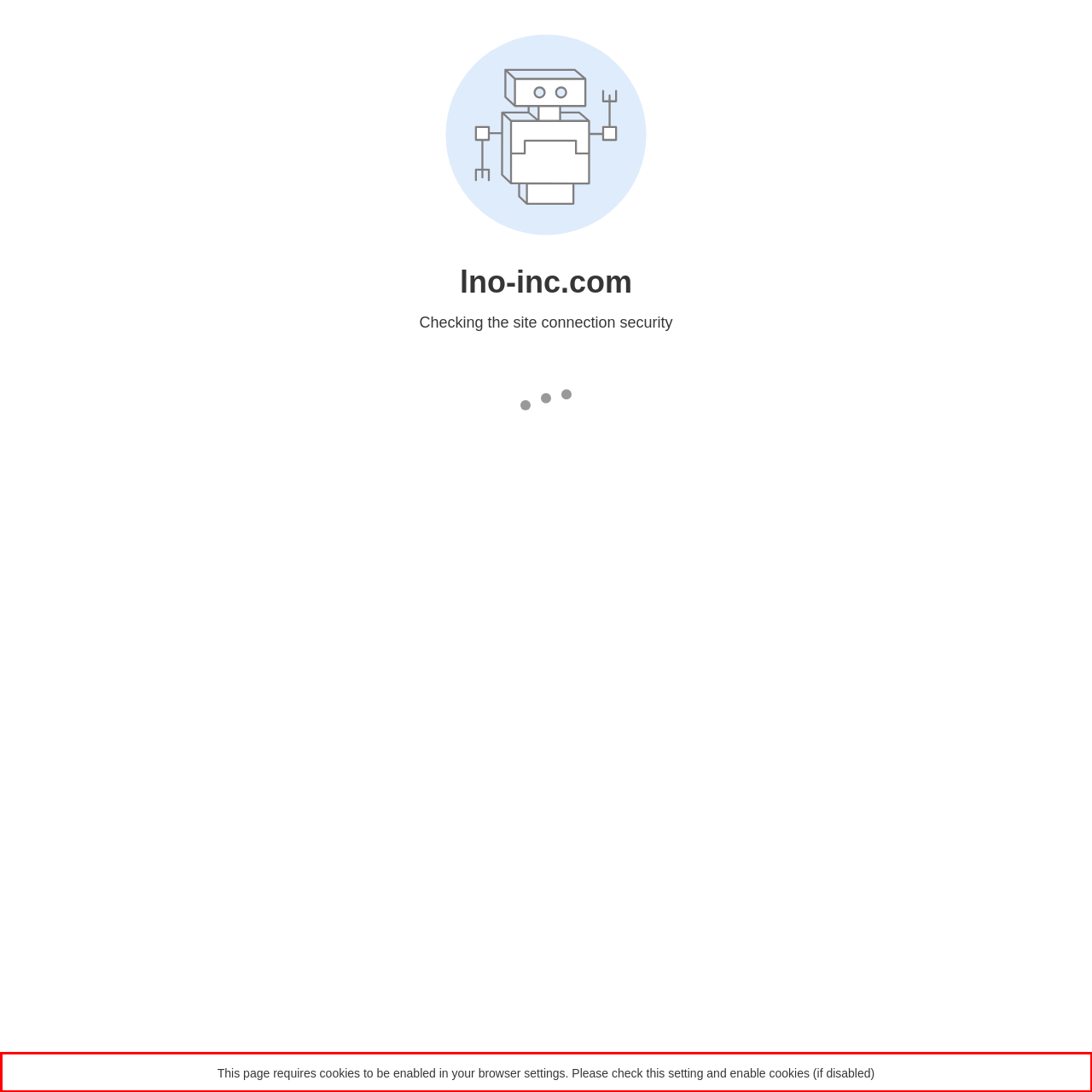From the provided screenshot, extract the text content that is enclosed within the red bounding box.

This page requires cookies to be enabled in your browser settings. Please check this setting and enable cookies (if disabled)